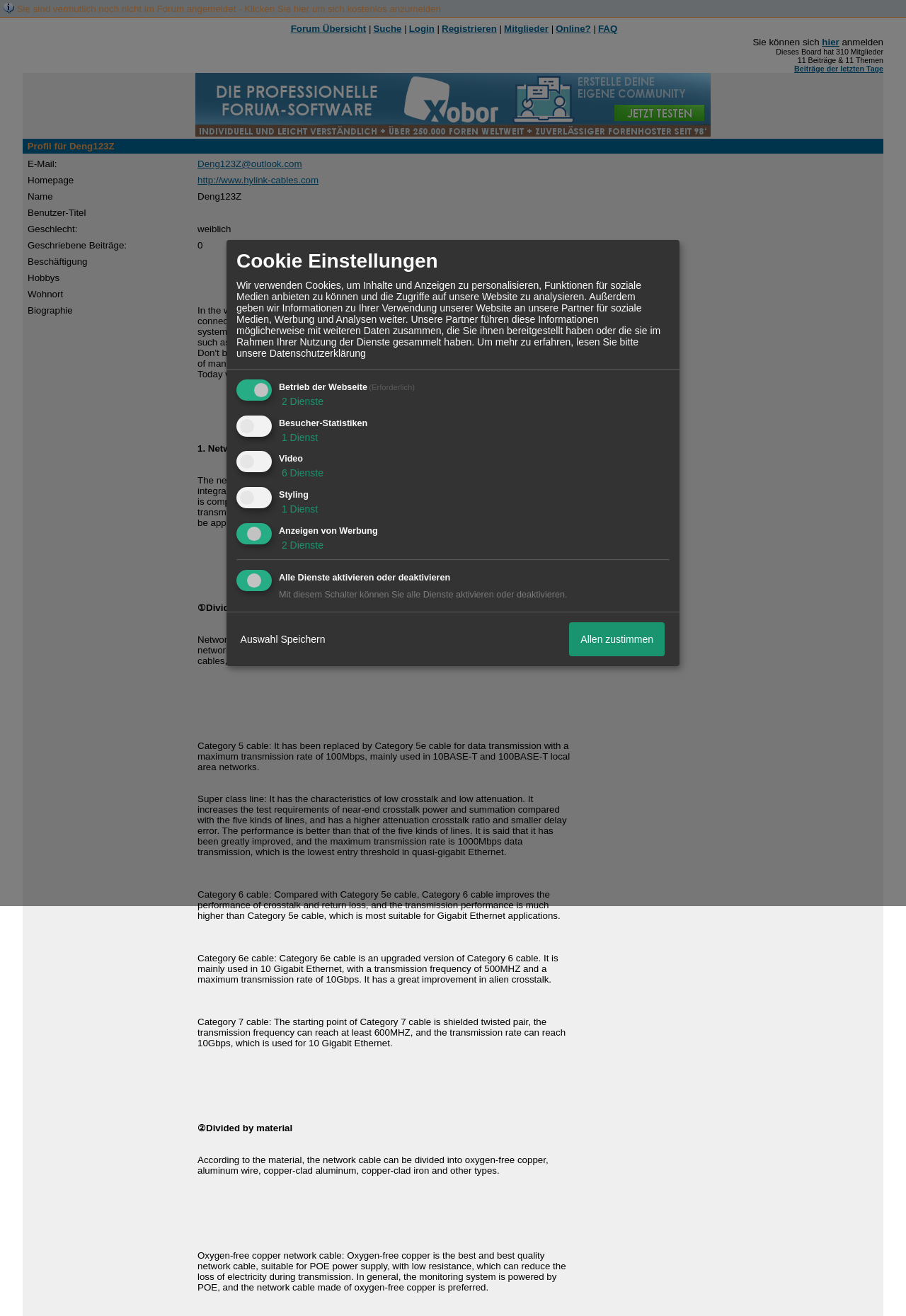Provide the bounding box coordinates of the HTML element described by the text: "parent_node: Anzeigen von Werbung aria-describedby="purpose-item-advertising-description"".

[0.264, 0.399, 0.303, 0.415]